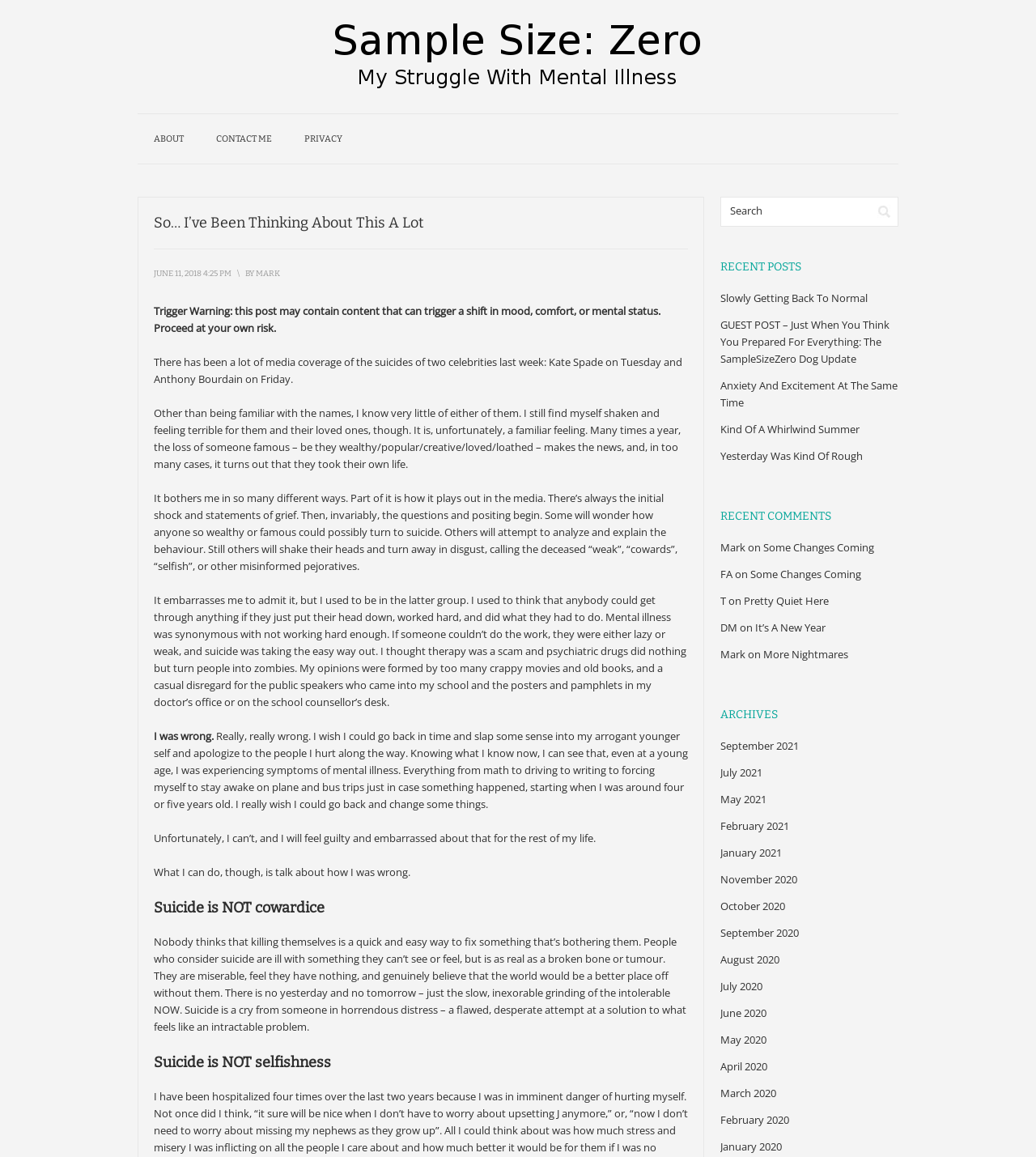Is there a search function on the webpage?
Using the information from the image, answer the question thoroughly.

I found a textbox and a button with the text 'Search' which indicates the presence of a search function on the webpage.